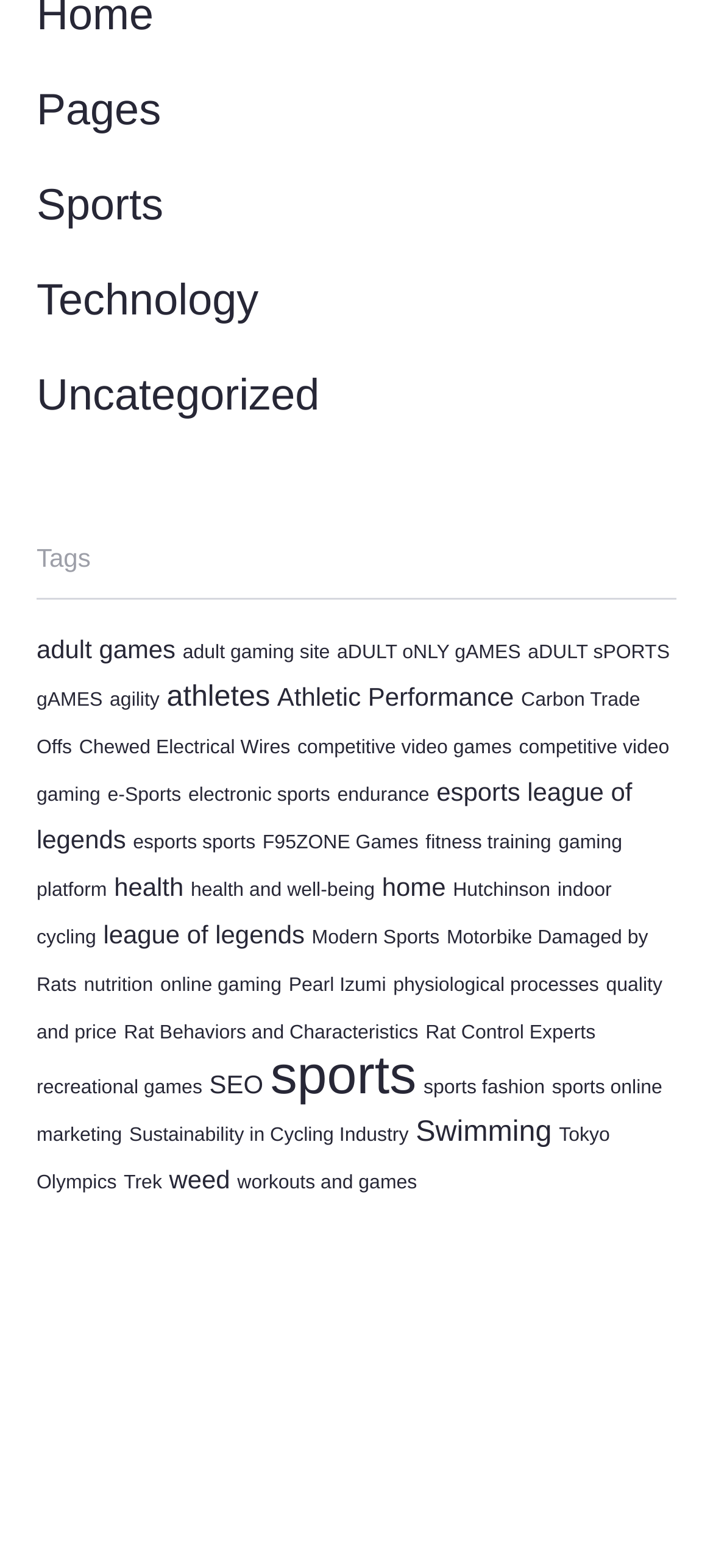Identify the bounding box coordinates of the clickable region necessary to fulfill the following instruction: "Read about 'esports league of legends'". The bounding box coordinates should be four float numbers between 0 and 1, i.e., [left, top, right, bottom].

[0.051, 0.496, 0.887, 0.545]